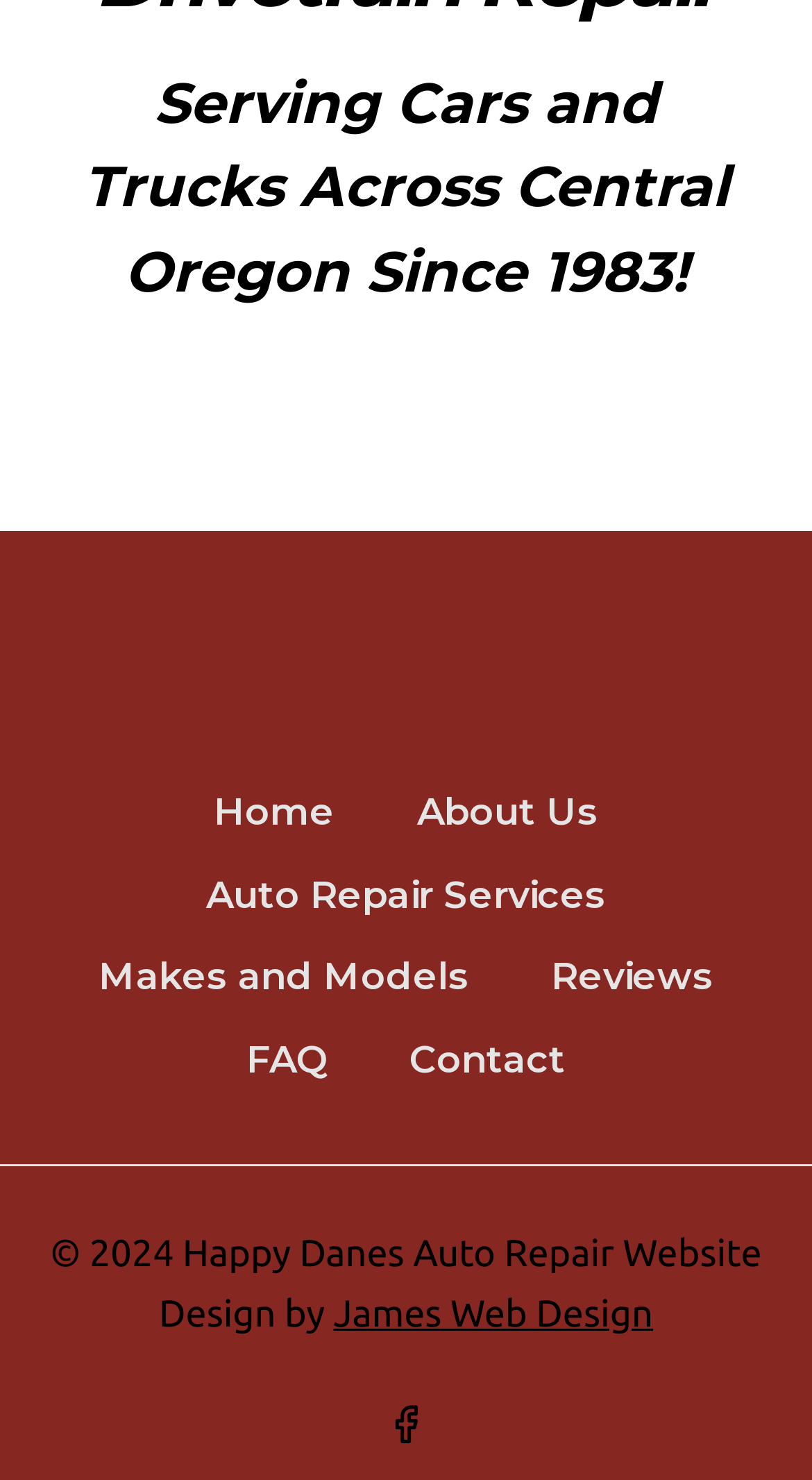What social media platform is linked in the footer?
Based on the image, answer the question in a detailed manner.

The social media platform linked in the footer is Facebook, which can be identified by the Facebook icon and the link text 'Facebook'.